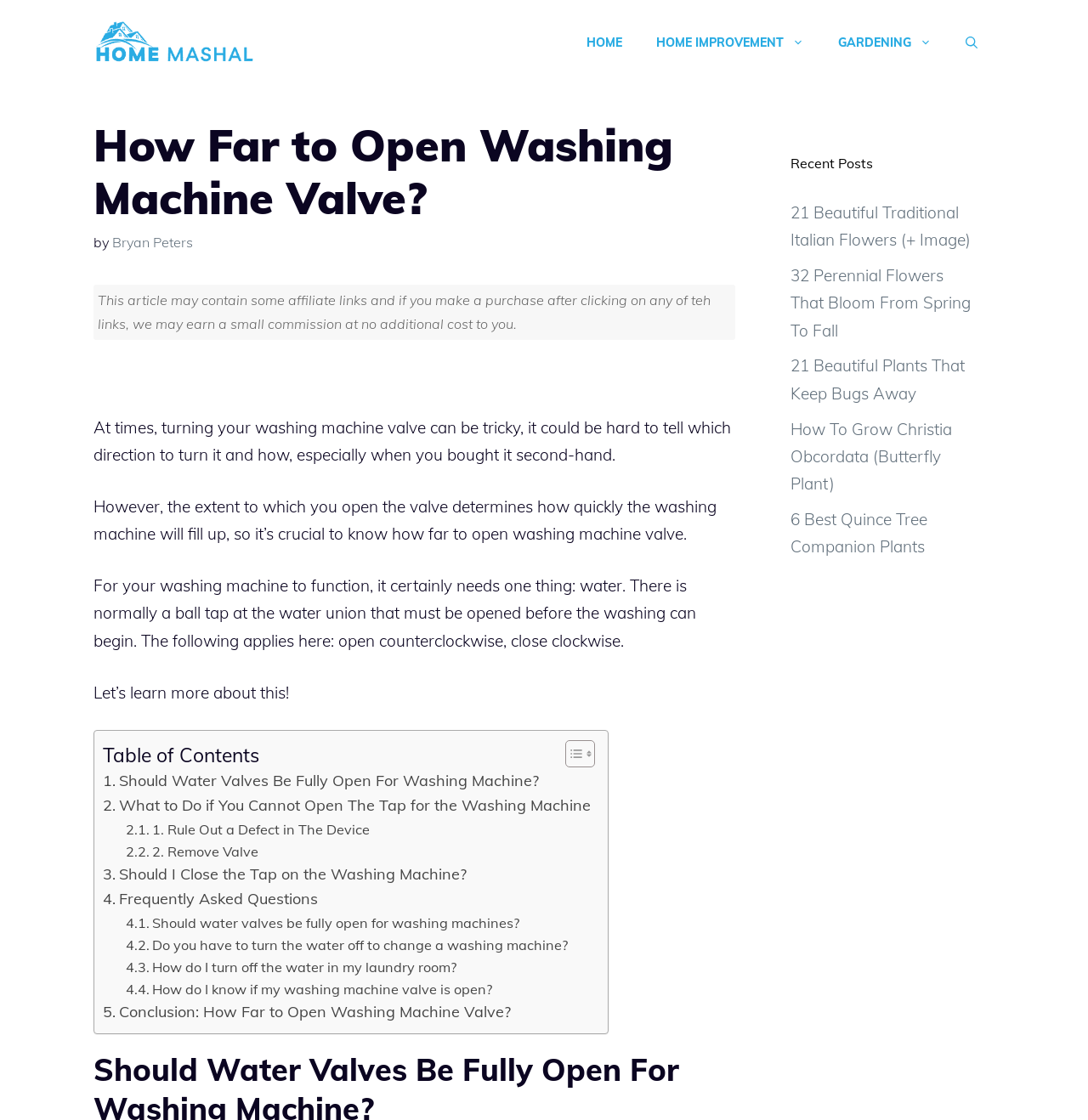Extract the bounding box of the UI element described as: "2. Remove Valve".

[0.116, 0.75, 0.238, 0.77]